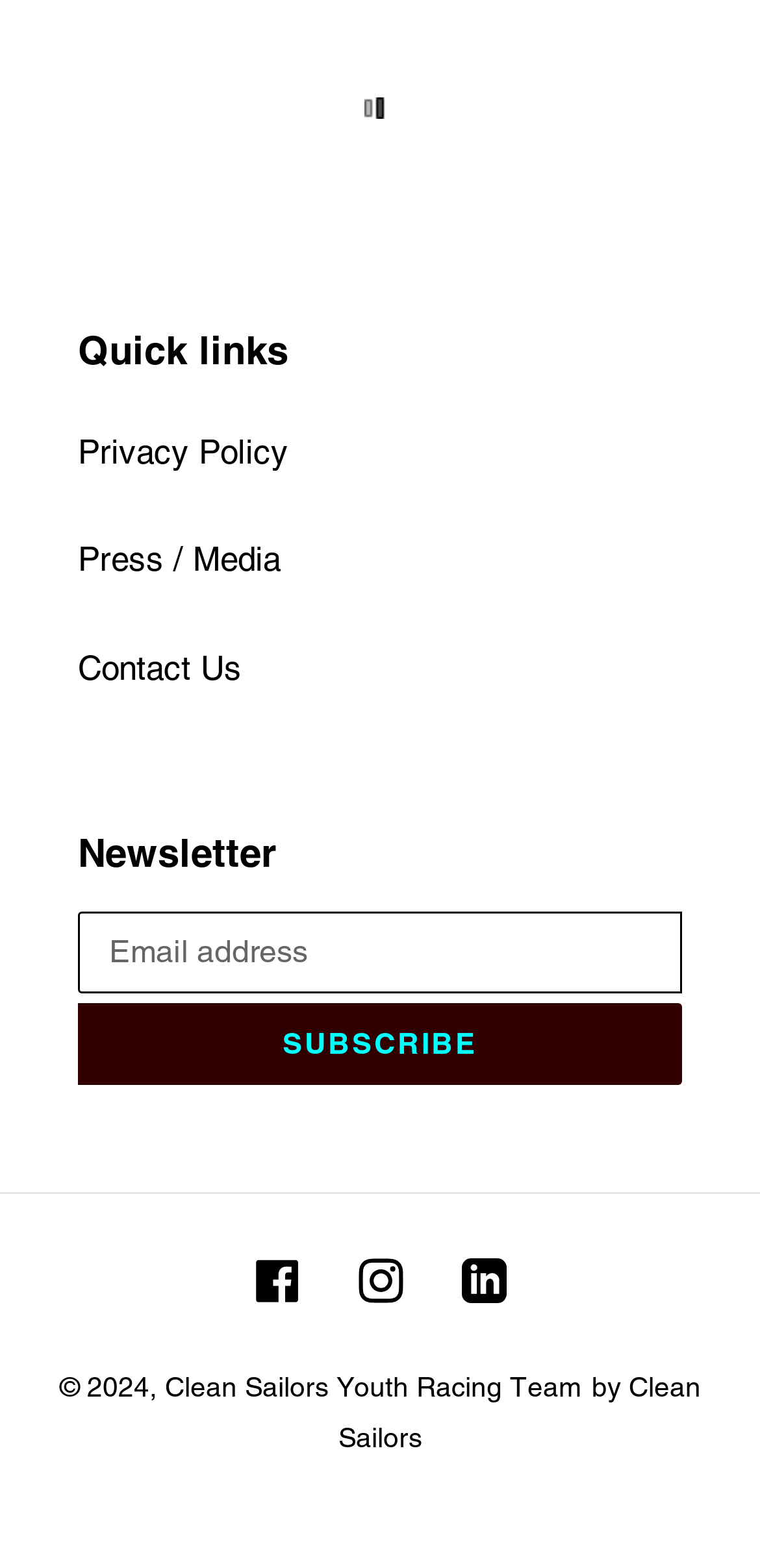Find the bounding box coordinates of the clickable area that will achieve the following instruction: "Visit the Privacy Policy page".

[0.103, 0.276, 0.379, 0.3]